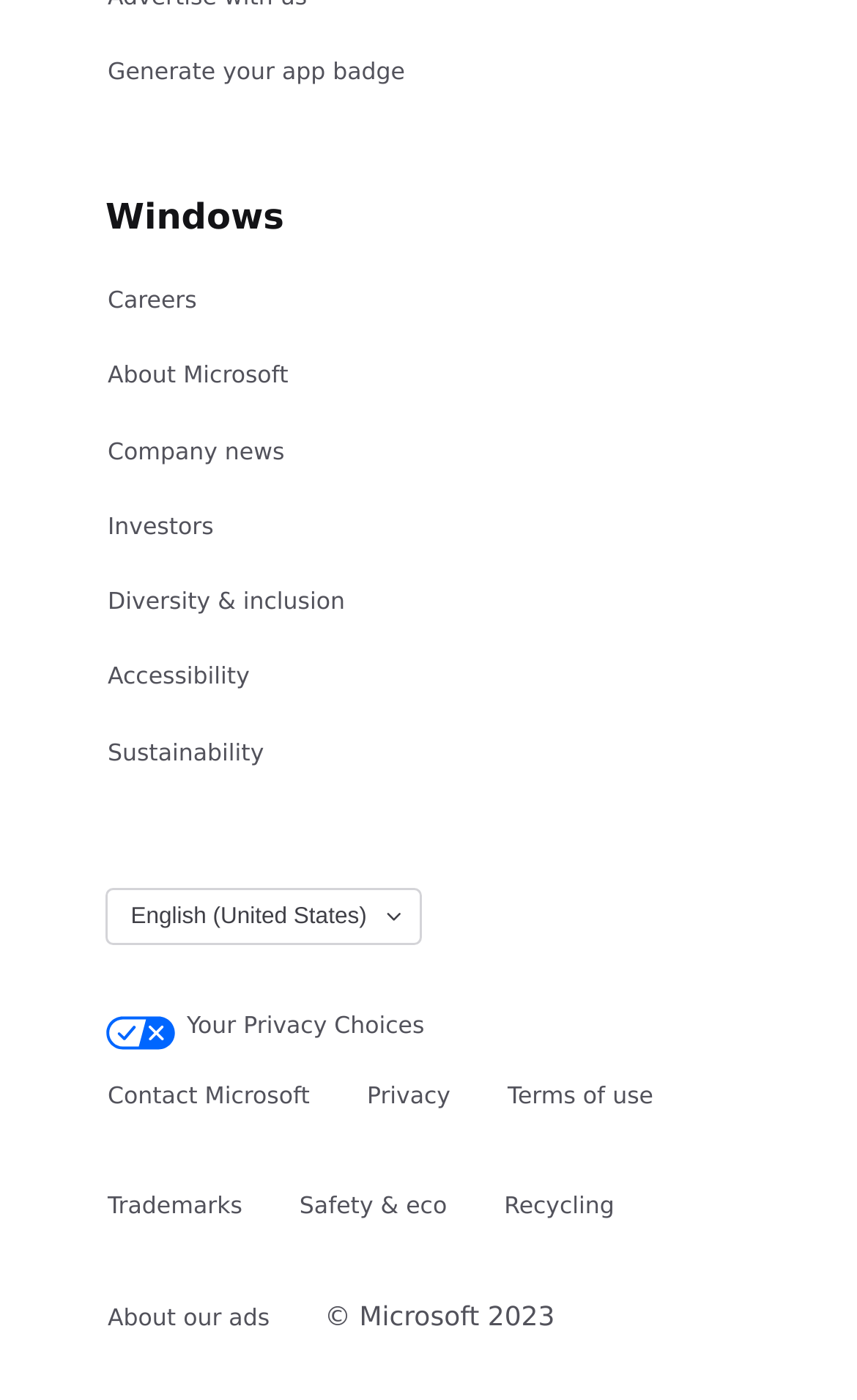Using the given element description, provide the bounding box coordinates (top-left x, top-left y, bottom-right x, bottom-right y) for the corresponding UI element in the screenshot: Your Privacy Choices

[0.123, 0.713, 0.498, 0.763]